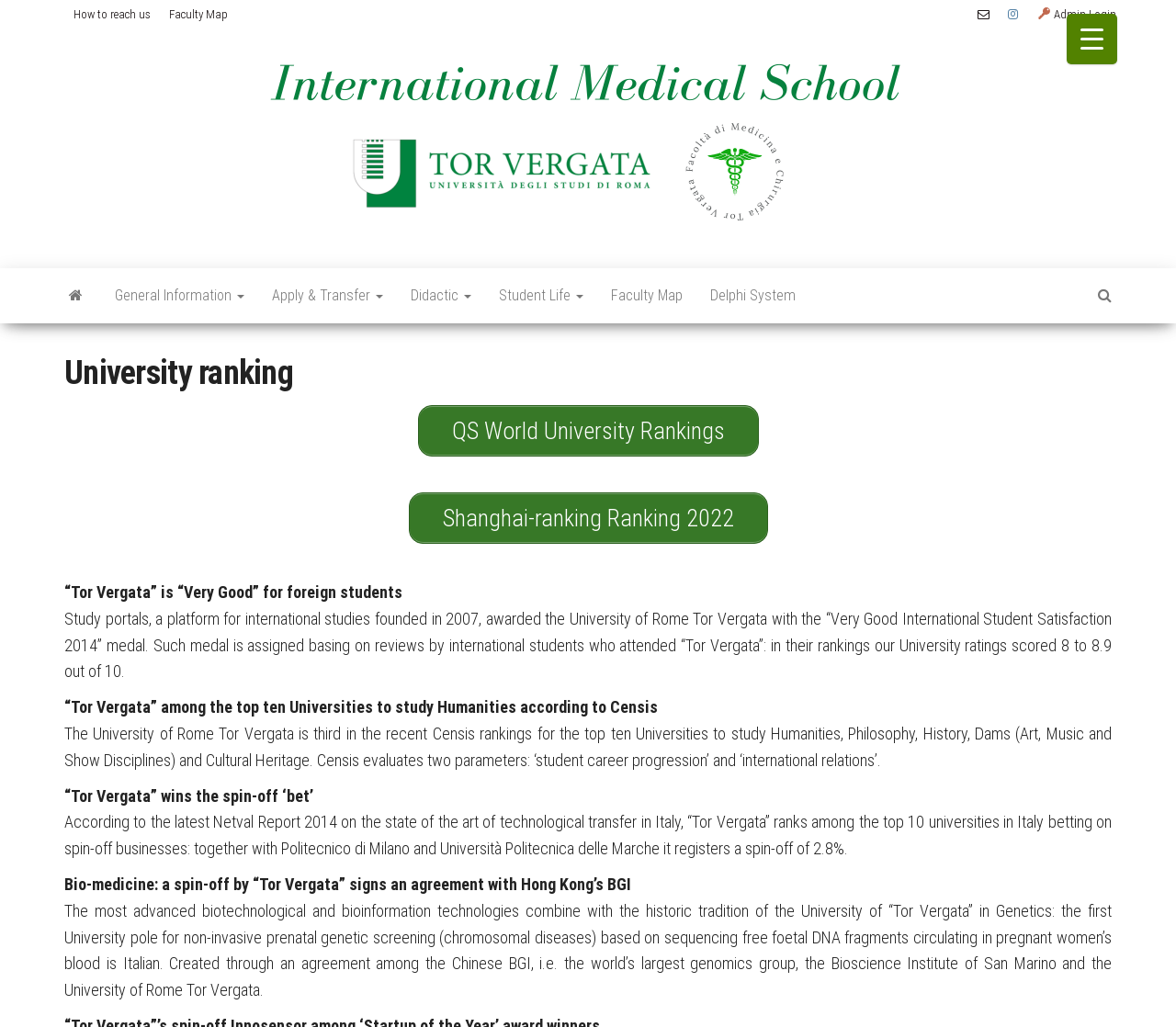Give an in-depth explanation of the webpage layout and content.

The webpage is about the University ranking of the International Medical School (IMS). At the top right corner, there is a menu trigger button. Below it, there are several links, including "How to reach us", "Faculty Map", an email address, an Instagram link, and an admin login link with a lock icon.

In the middle of the page, there is a large logo of IMS with the text "IMS – International Medical School" and a tagline "Learn today – Lead tomorrow". Below the logo, there are several links, including "General Information", "Apply & Transfer", "Didactic", "Student Life", "Faculty Map", and "Delphi System", which are likely part of the main navigation menu.

The main content of the page is about the university ranking, with a heading "University ranking" at the top. There are several links and paragraphs of text describing the ranking, including QS World University Rankings, Shanghai-ranking Ranking 2022, and other achievements of the University of Rome Tor Vergata, such as being awarded the "Very Good International Student Satisfaction 2014" medal and ranking among the top ten Universities to study Humanities according to Censis. There are also paragraphs describing the university's spin-off businesses and agreements with other institutions.